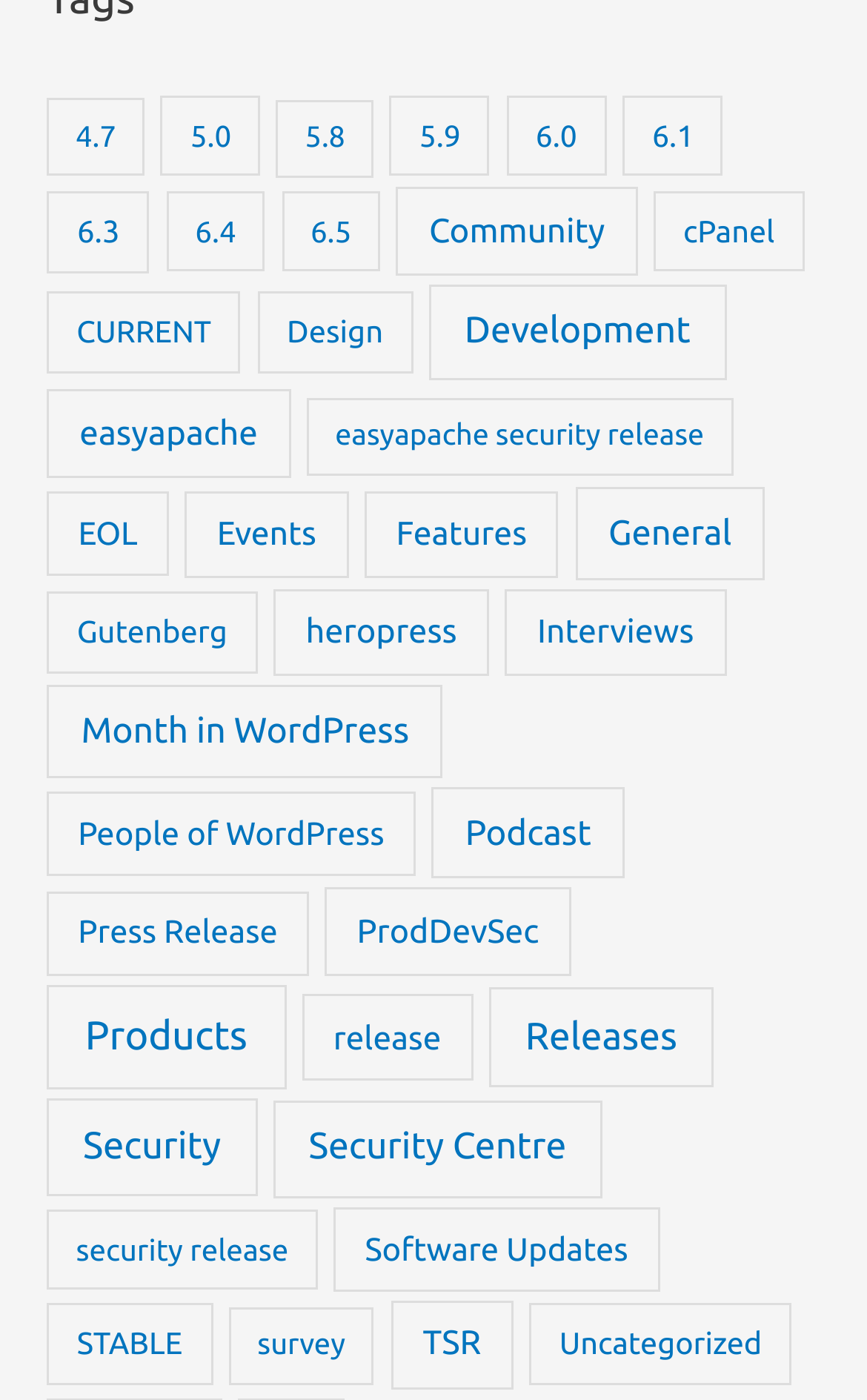Answer the following in one word or a short phrase: 
What is the category with the fewest items?

survey